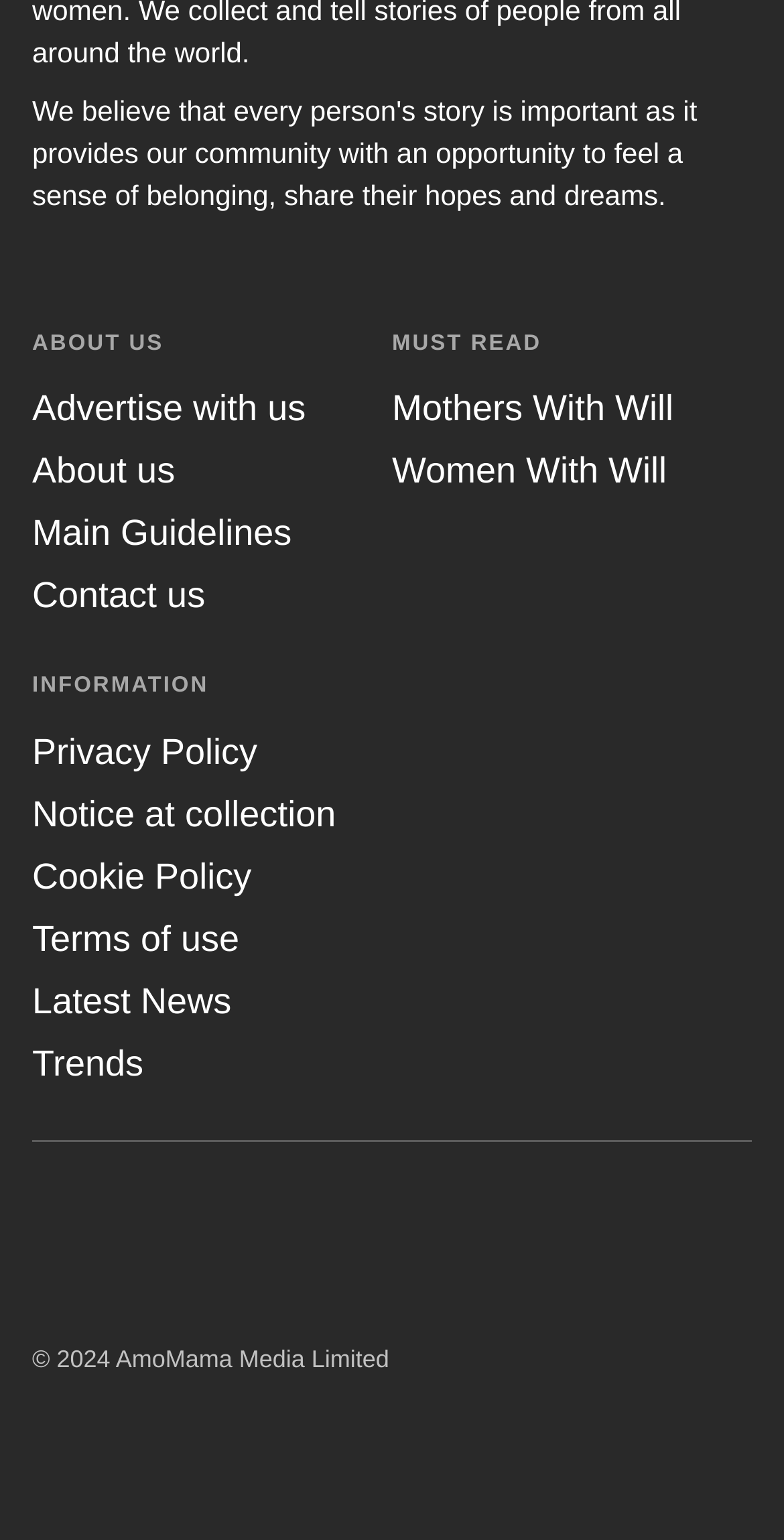How many social media links are there?
Please look at the screenshot and answer using one word or phrase.

3